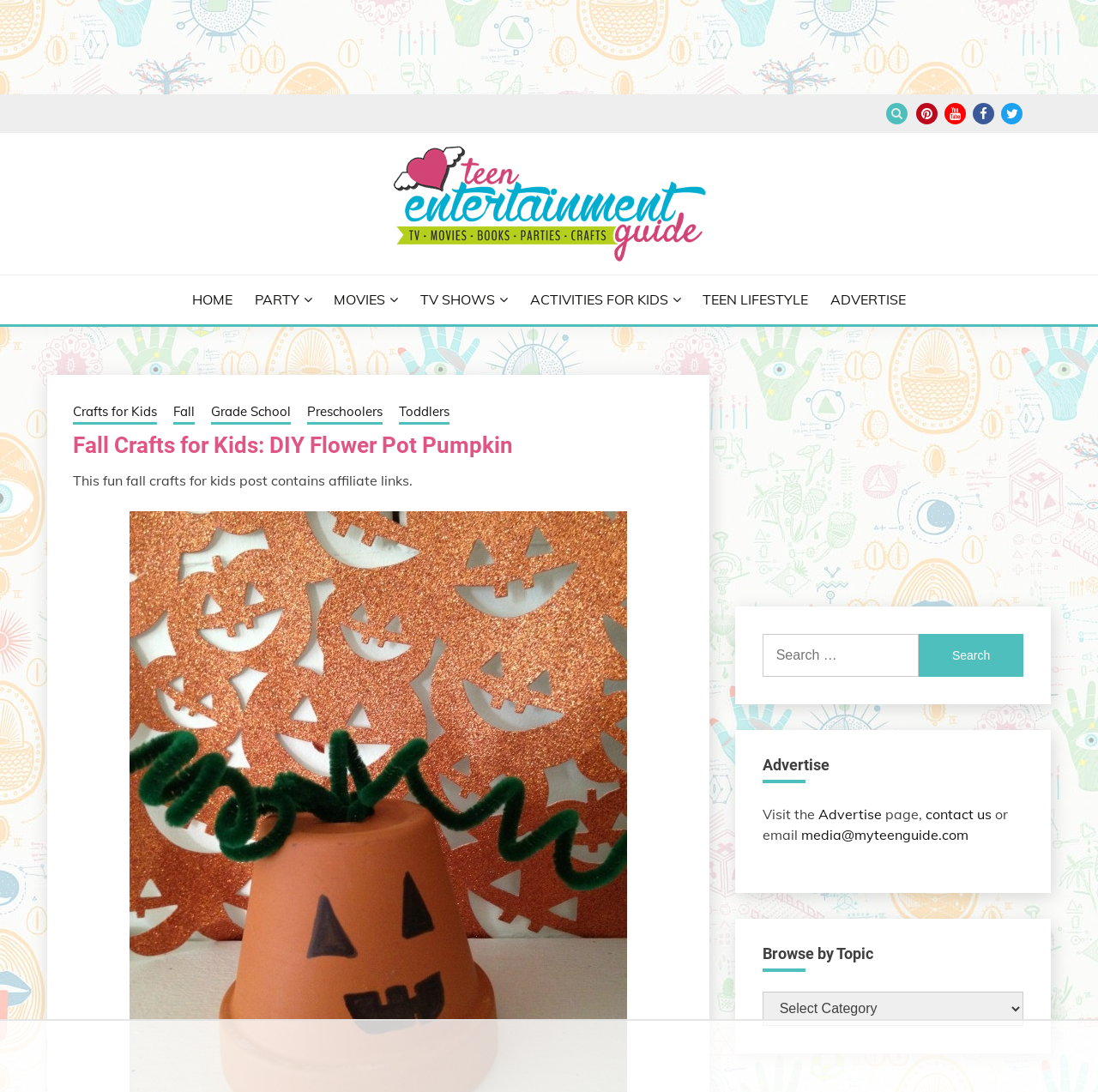Determine the bounding box coordinates of the target area to click to execute the following instruction: "Visit Pinterest."

[0.834, 0.094, 0.854, 0.114]